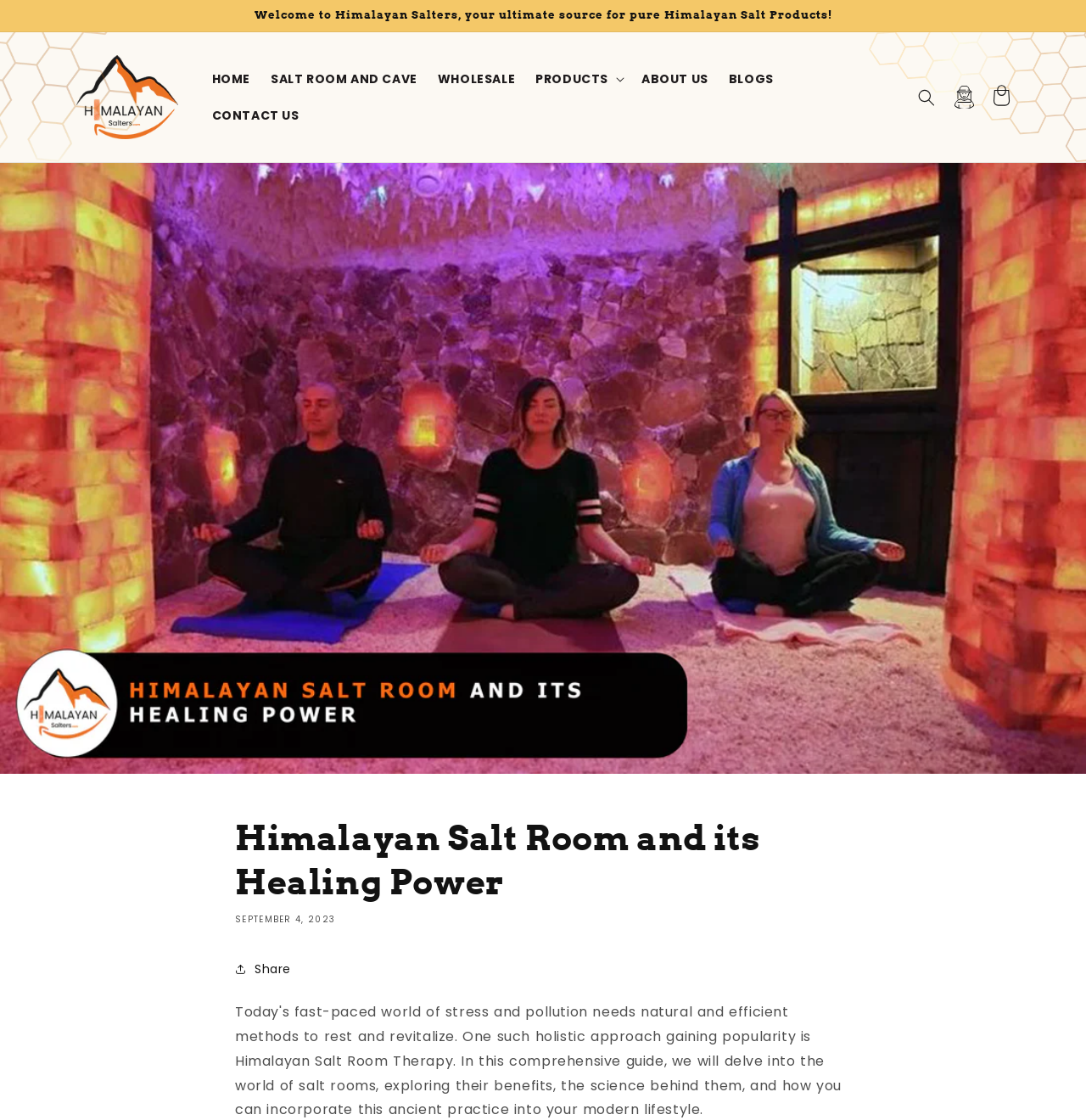Can you give a detailed response to the following question using the information from the image? What is the name of the website?

I determined the name of the website by looking at the StaticText element with the text 'Welcome to Himalayan Salters, your ultimate source for pure Himalayan Salt Products!' which suggests that Himalayan Salters is the name of the website.